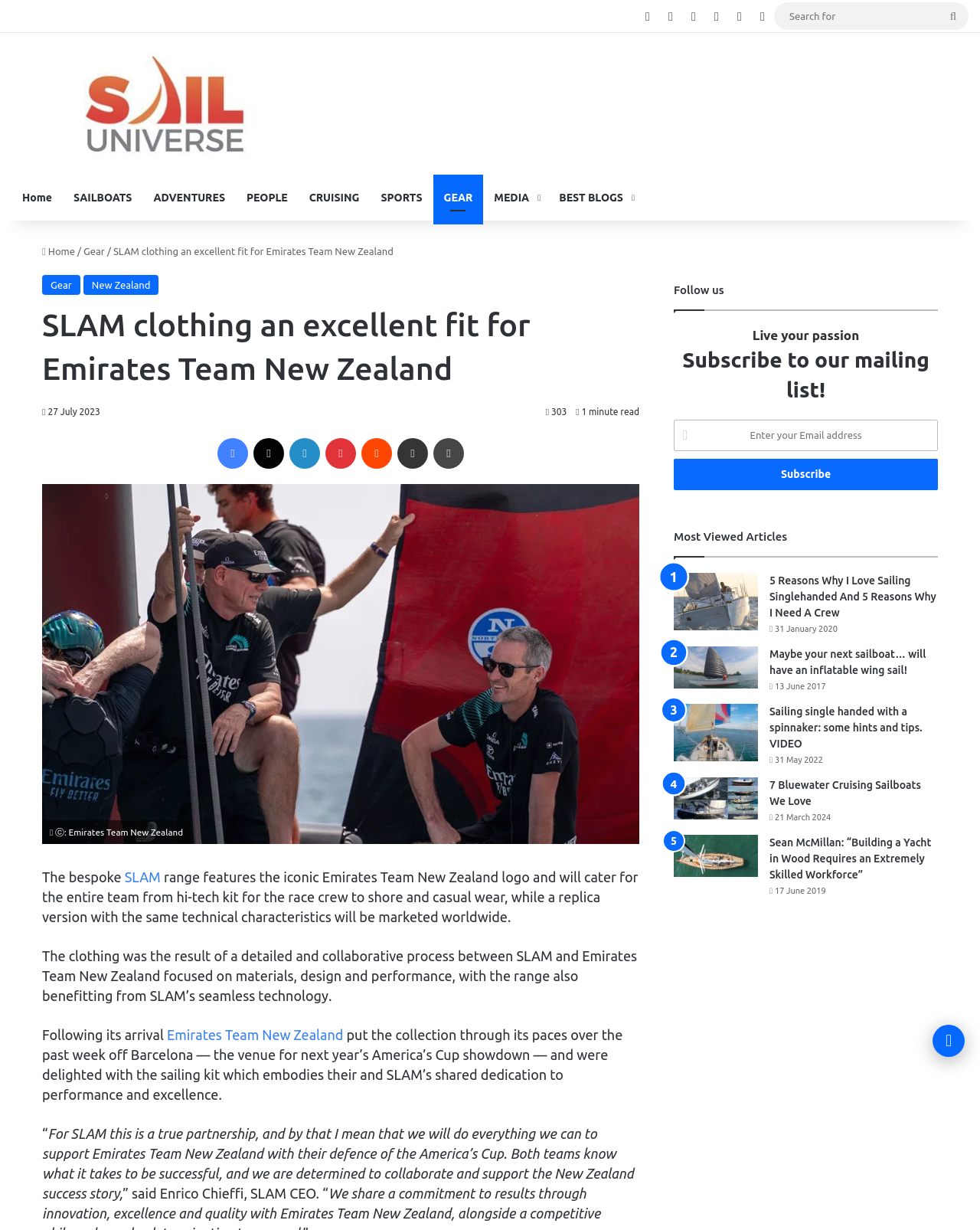Refer to the image and provide an in-depth answer to the question: 
What is the name of the sailing team?

I found the answer by looking at the text content of the webpage, specifically the sentence 'The bespoke SLAM range features the iconic Emirates Team New Zealand logo...' which mentions the name of the sailing team.